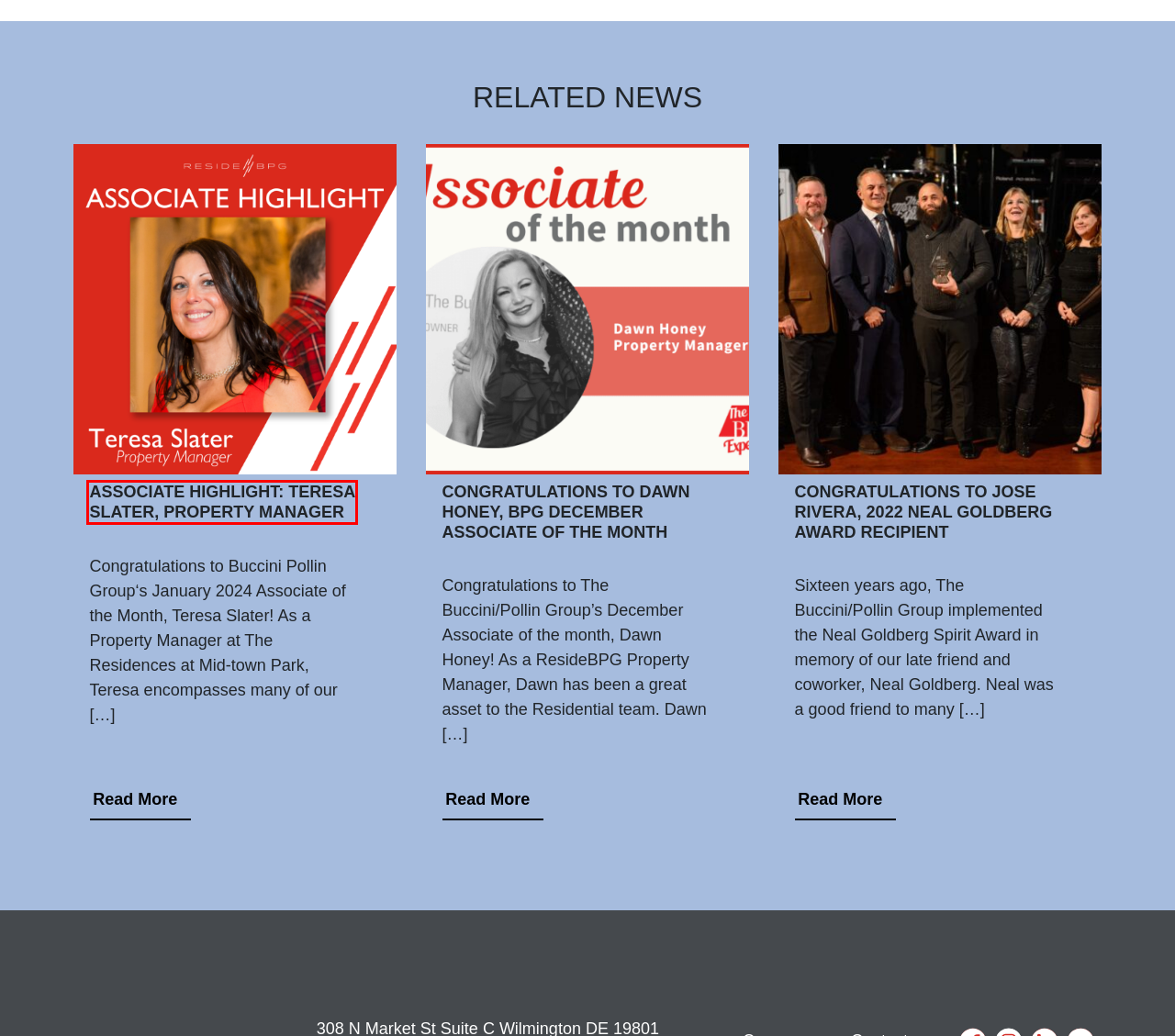Examine the screenshot of the webpage, noting the red bounding box around a UI element. Pick the webpage description that best matches the new page after the element in the red bounding box is clicked. Here are the candidates:
A. Buccini Pollin Group | Real Estate Management Company
B. Congratulations to Dawn Honey, BPG December Associate of the Month | ResideBPG
C. Our Communities | ResideBPG
D. Careers | ResideBPG
E. Congratulations to Jose Rivera, 2022 Neal Goldberg Award Recipient | ResideBPG
F. Uncategorized Archives | ResideBPG
G. ASSOCIATE HIGHLIGHT: Teresa Slater, Property Manager | ResideBPG
H. News | ResideBPG

G